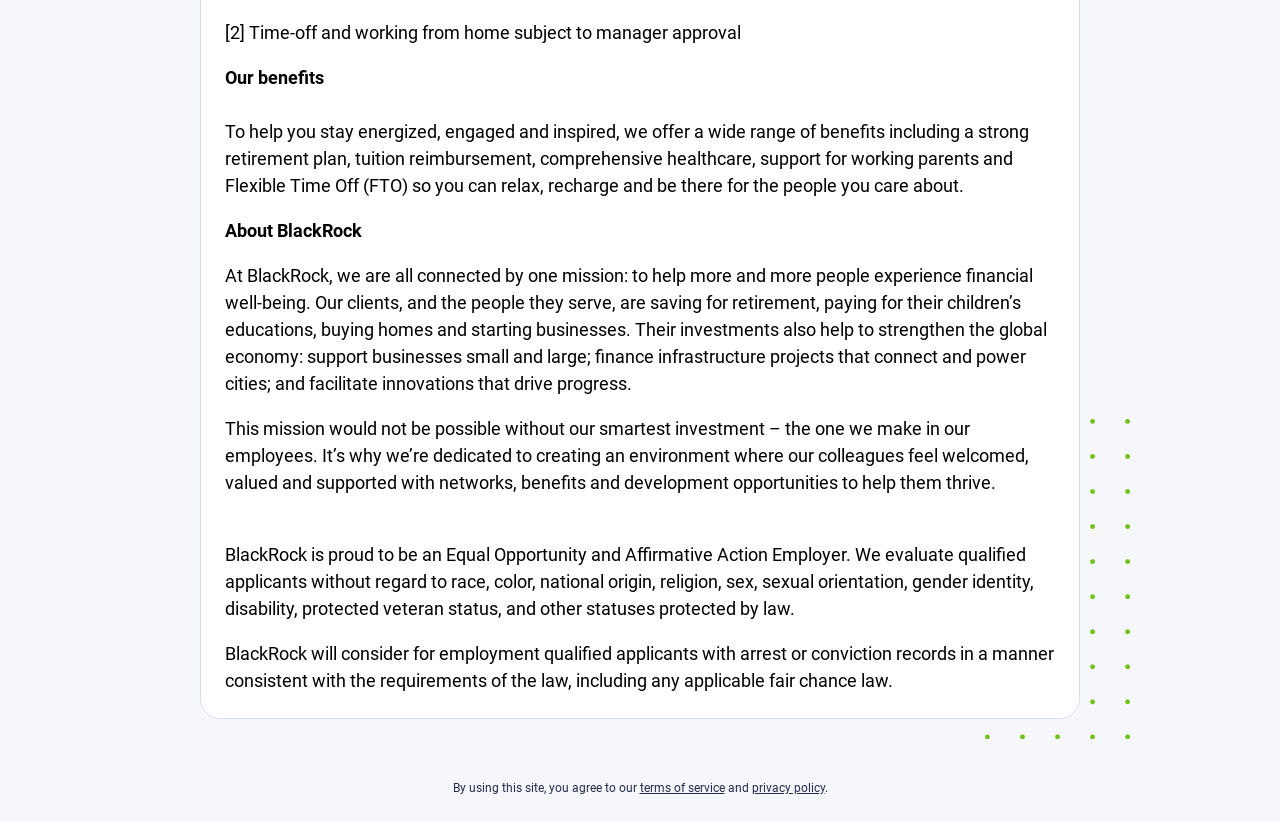Given the element description: "terms of service", predict the bounding box coordinates of the UI element it refers to, using four float numbers between 0 and 1, i.e., [left, top, right, bottom].

[0.5, 0.95, 0.566, 0.967]